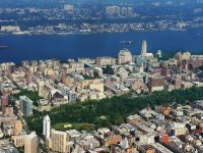What is the relationship between nature and urban life in the image?
Please give a detailed and thorough answer to the question, covering all relevant points.

The image conveys a sense of community and the dynamic relationship between nature and urban life, aligning with the themes of sustainability celebrated by the Columbia Climate School, which suggests that the relationship between nature and urban life in the image is dynamic.